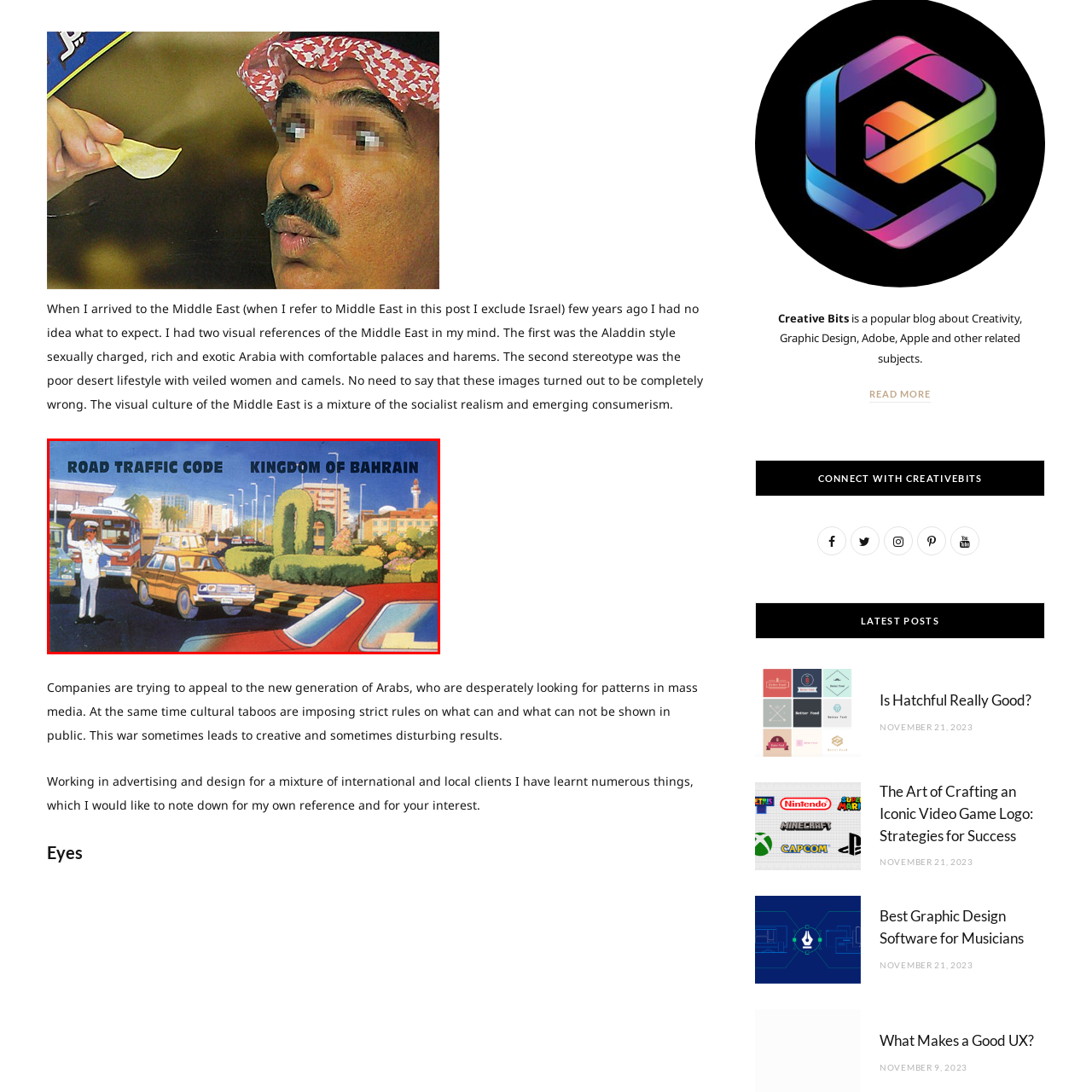Offer an in-depth description of the scene contained in the red rectangle.

The image showcases an illustrated scene depicting road traffic in the Kingdom of Bahrain. In the foreground, a traffic officer is guiding vehicles at a bustling intersection. Prominent in the image is a yellow taxi alongside a red car, with a grey bus visible in the background. The streets are lined with lush greenery and modern buildings, representing the urban landscape of Bahrain. At the top of the illustration, the phrases "ROAD TRAFFIC CODE" and "KINGDOM OF BAHRAIN" are displayed prominently, emphasizing the significance of road safety and traffic regulations in the region. The vibrant colors and stylized artwork contribute to a sense of liveliness and activity associated with daily travel in this Middle Eastern nation.